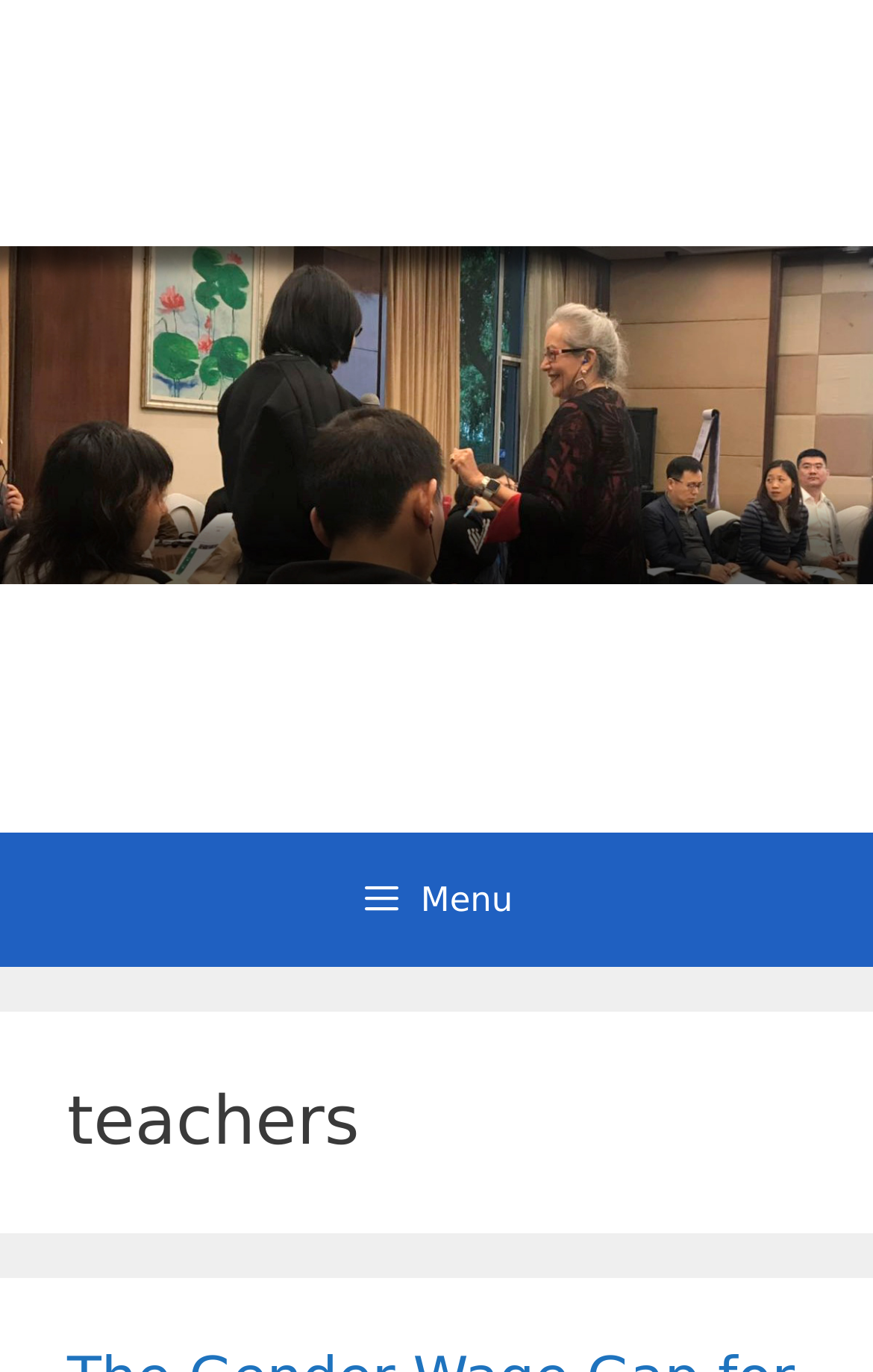What type of content is available on this webpage?
Provide an in-depth answer to the question, covering all aspects.

By looking at the webpage, I can see that it contains information about Anne Litwin, including her profession and possibly other details. The webpage appears to be a personal or professional website for Anne Litwin.